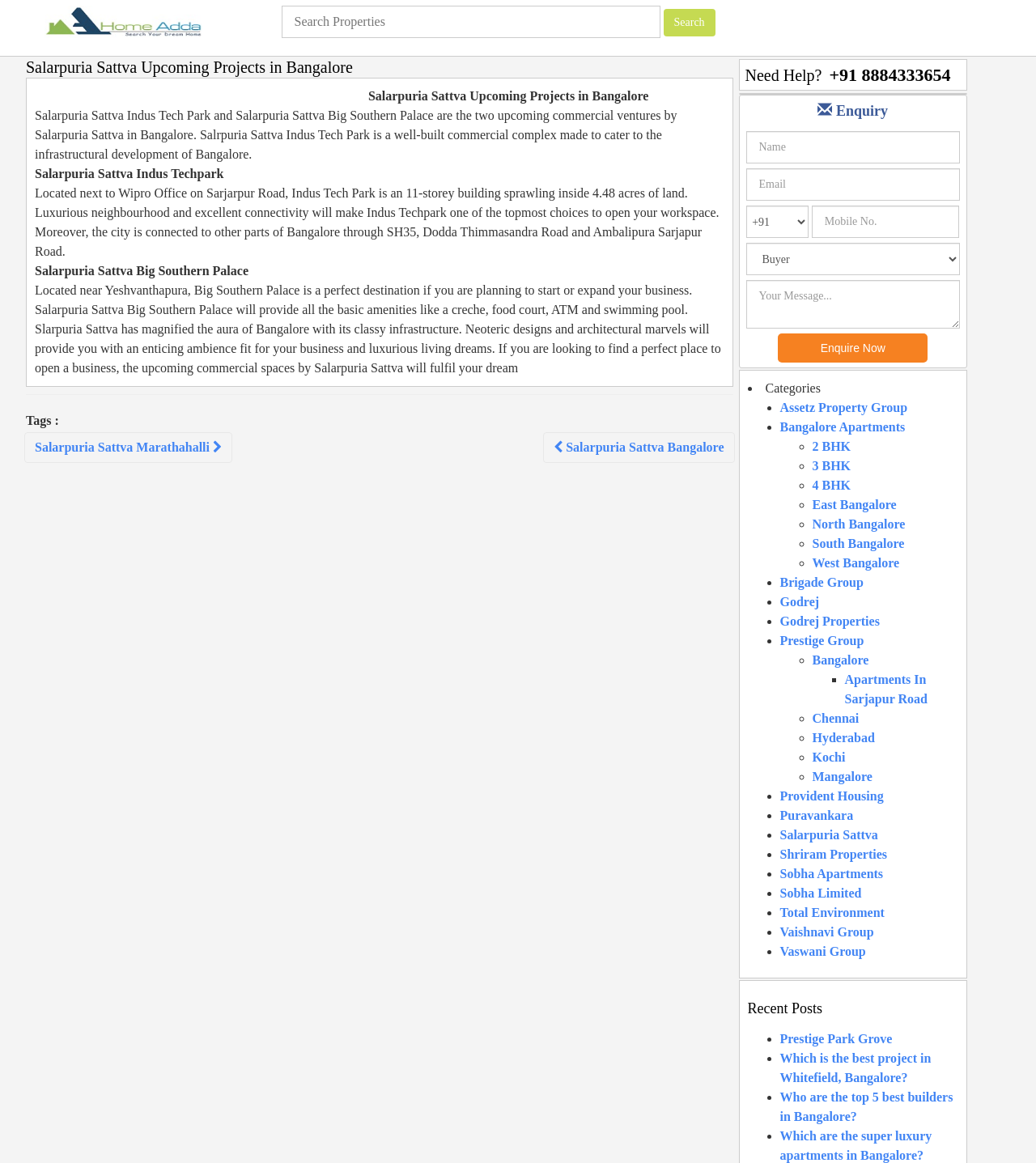Could you please study the image and provide a detailed answer to the question:
What are the types of properties mentioned on the webpage?

The webpage mentions apartments and commercial spaces as the types of properties, which is evident from the text content and the links to specific property types, such as 2 BHK, 3 BHK, and 4 BHK apartments.